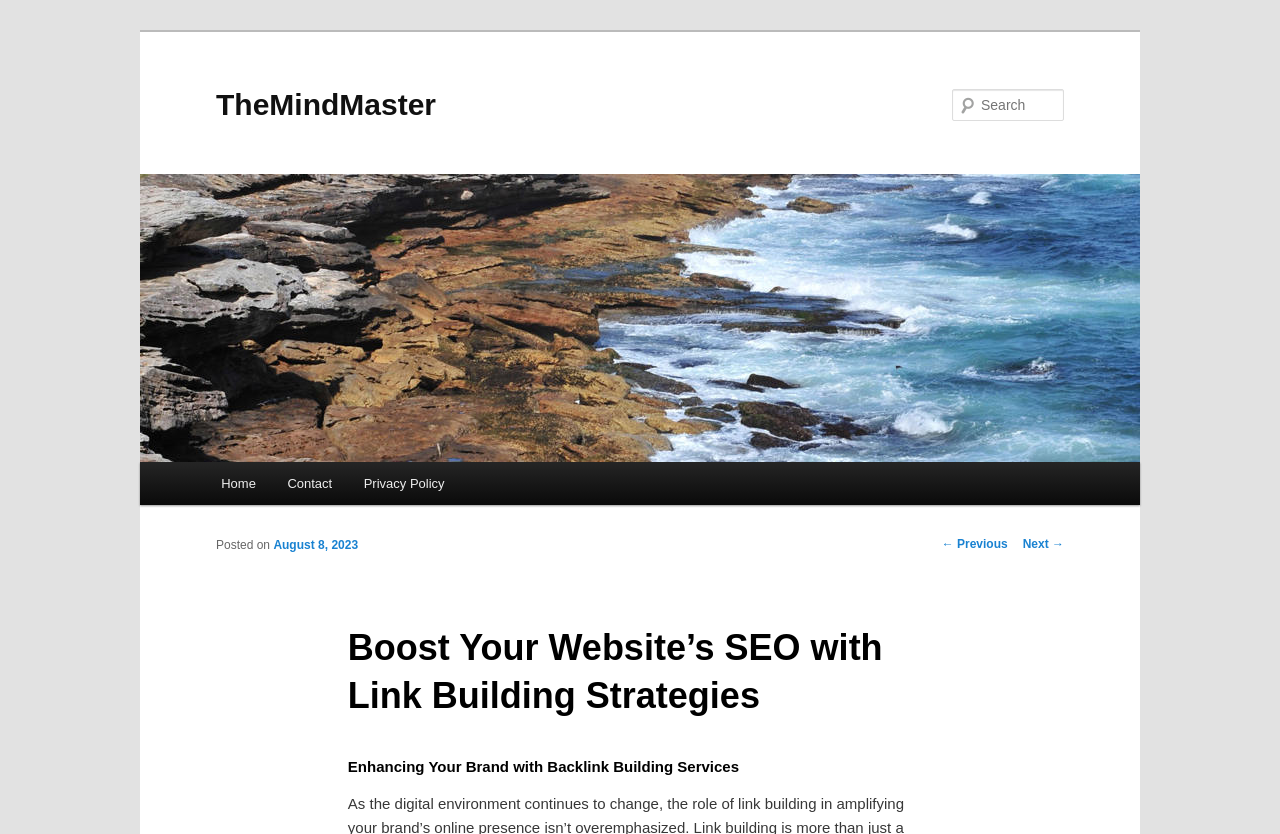Find the bounding box coordinates of the element to click in order to complete this instruction: "search for something". The bounding box coordinates must be four float numbers between 0 and 1, denoted as [left, top, right, bottom].

[0.744, 0.107, 0.831, 0.145]